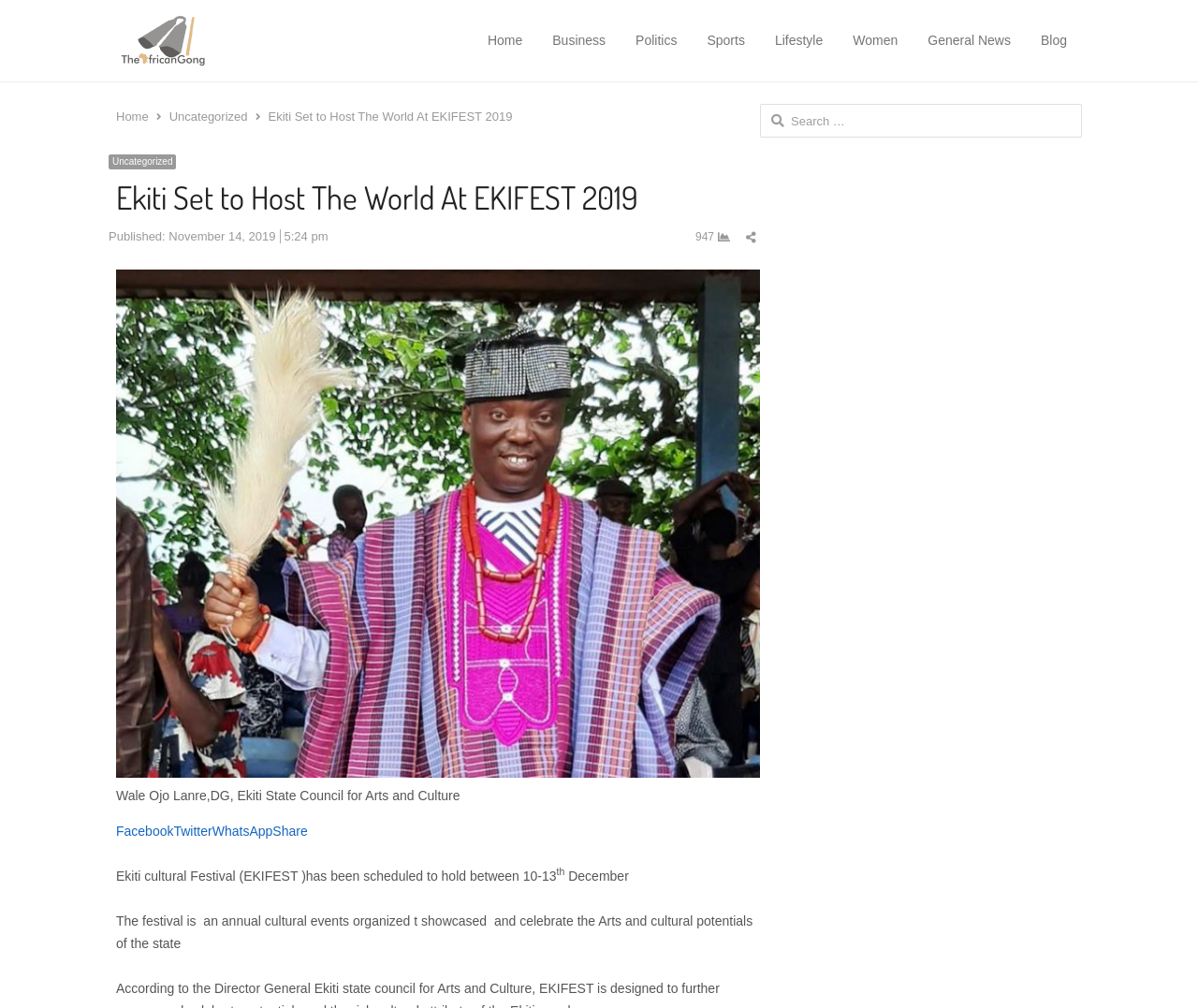Can you pinpoint the bounding box coordinates for the clickable element required for this instruction: "Share this post on Facebook"? The coordinates should be four float numbers between 0 and 1, i.e., [left, top, right, bottom].

[0.097, 0.817, 0.145, 0.832]